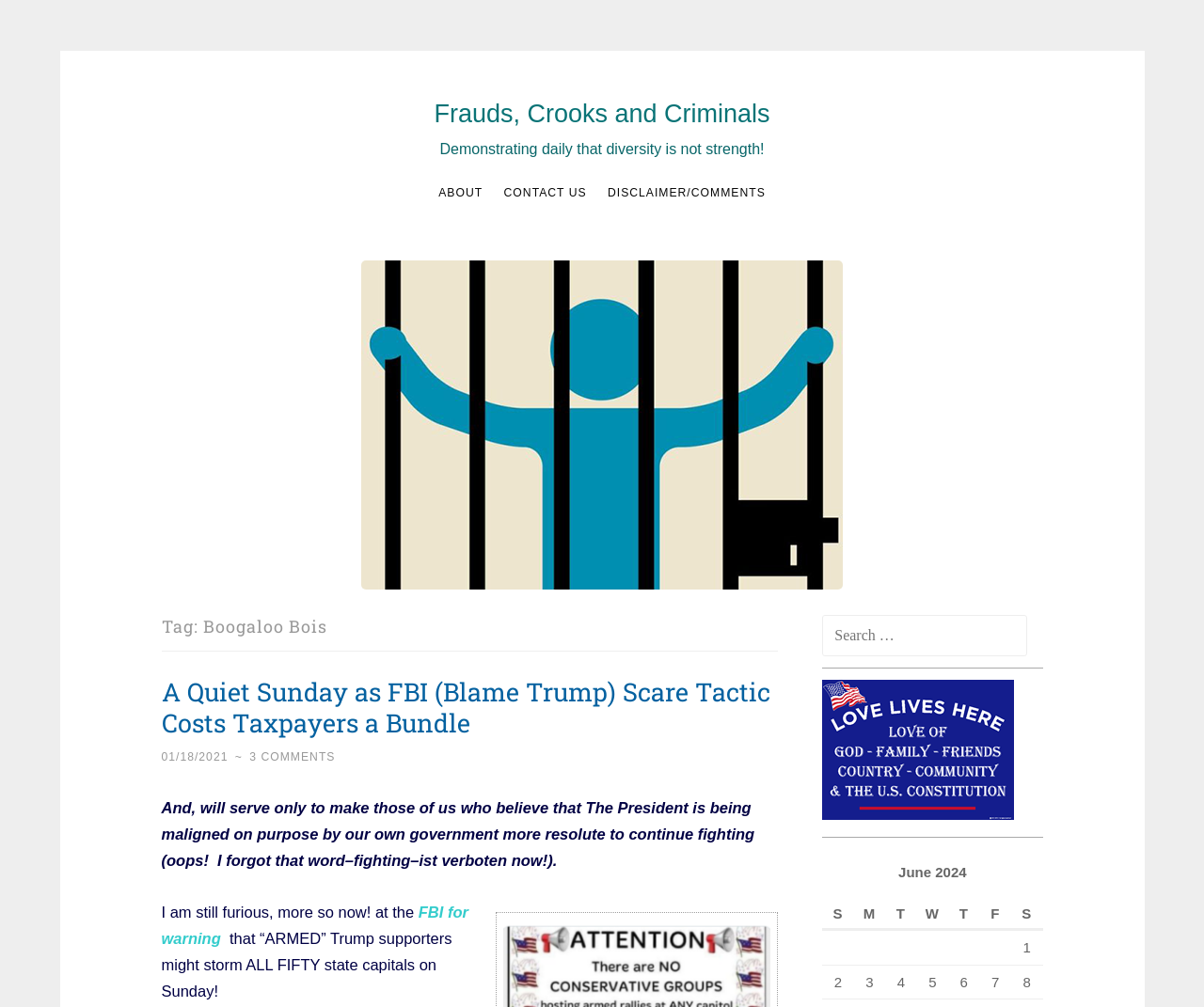Identify the bounding box coordinates of the clickable section necessary to follow the following instruction: "View comments". The coordinates should be presented as four float numbers from 0 to 1, i.e., [left, top, right, bottom].

[0.207, 0.745, 0.278, 0.758]